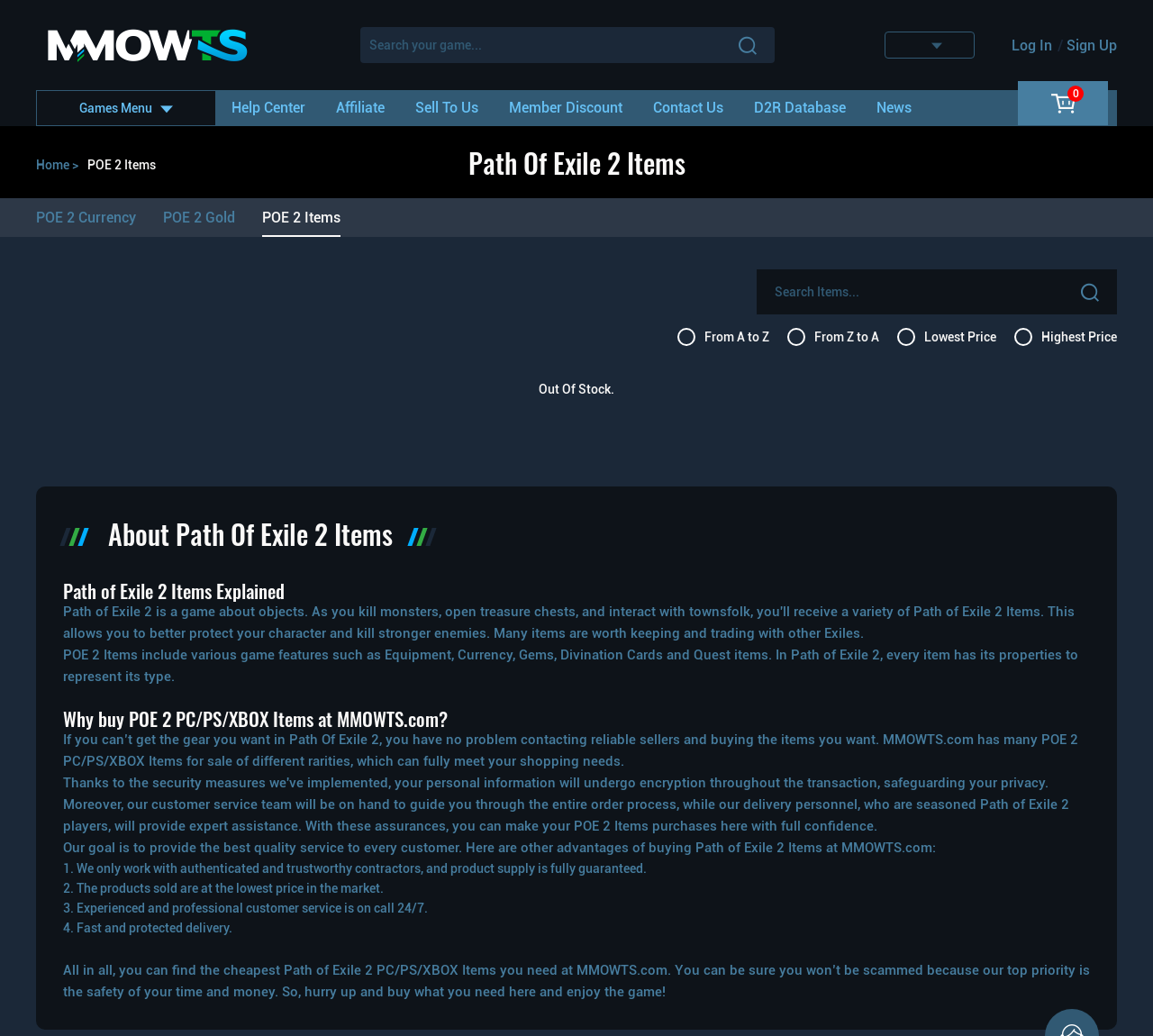Please determine the bounding box coordinates of the area that needs to be clicked to complete this task: 'Click the 'Scholarships' link'. The coordinates must be four float numbers between 0 and 1, formatted as [left, top, right, bottom].

None